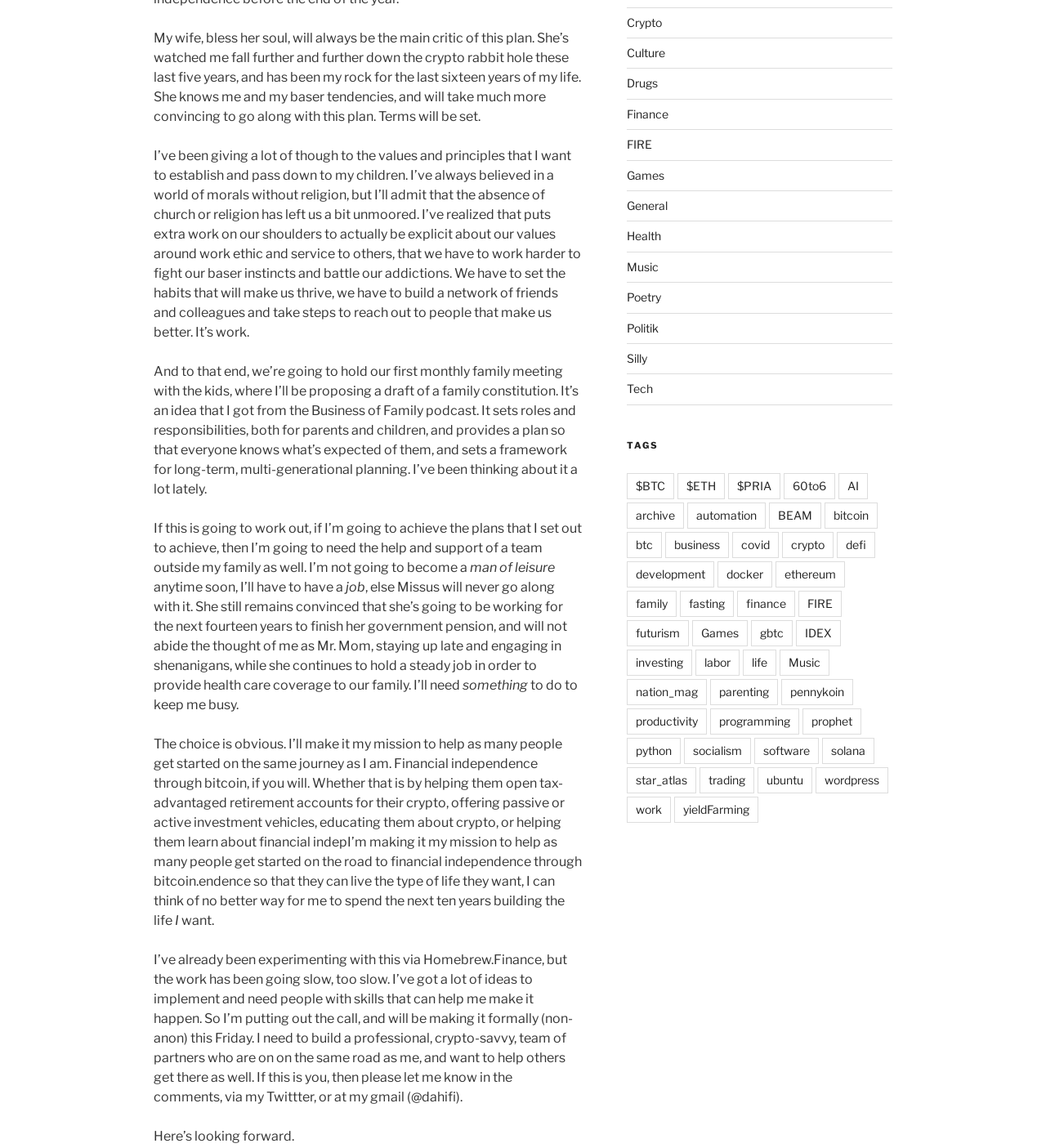Find and specify the bounding box coordinates that correspond to the clickable region for the instruction: "Click on the 'bitcoin' link".

[0.788, 0.438, 0.839, 0.461]